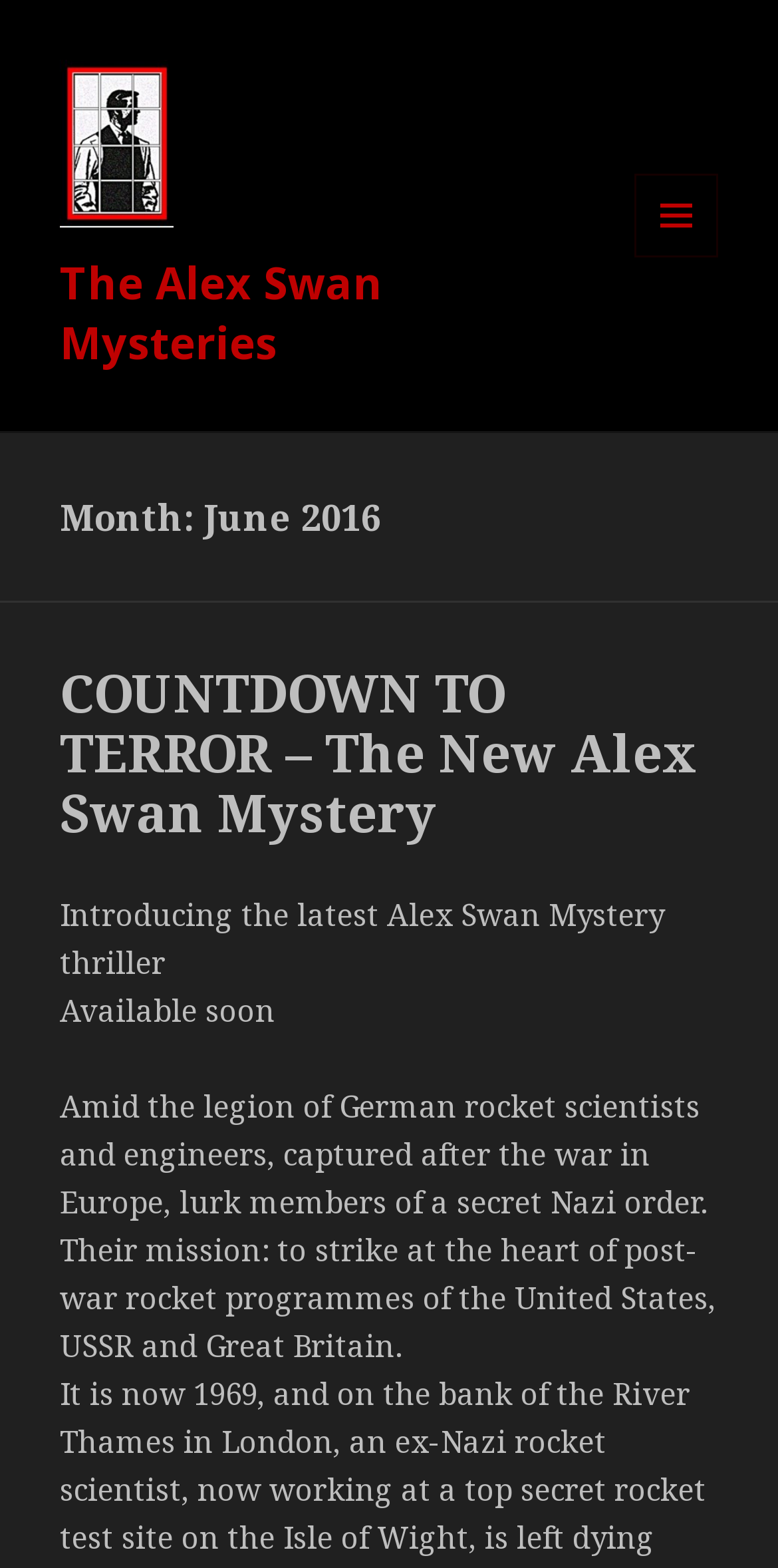When will the latest Alex Swan Mystery be available?
Provide a one-word or short-phrase answer based on the image.

Soon